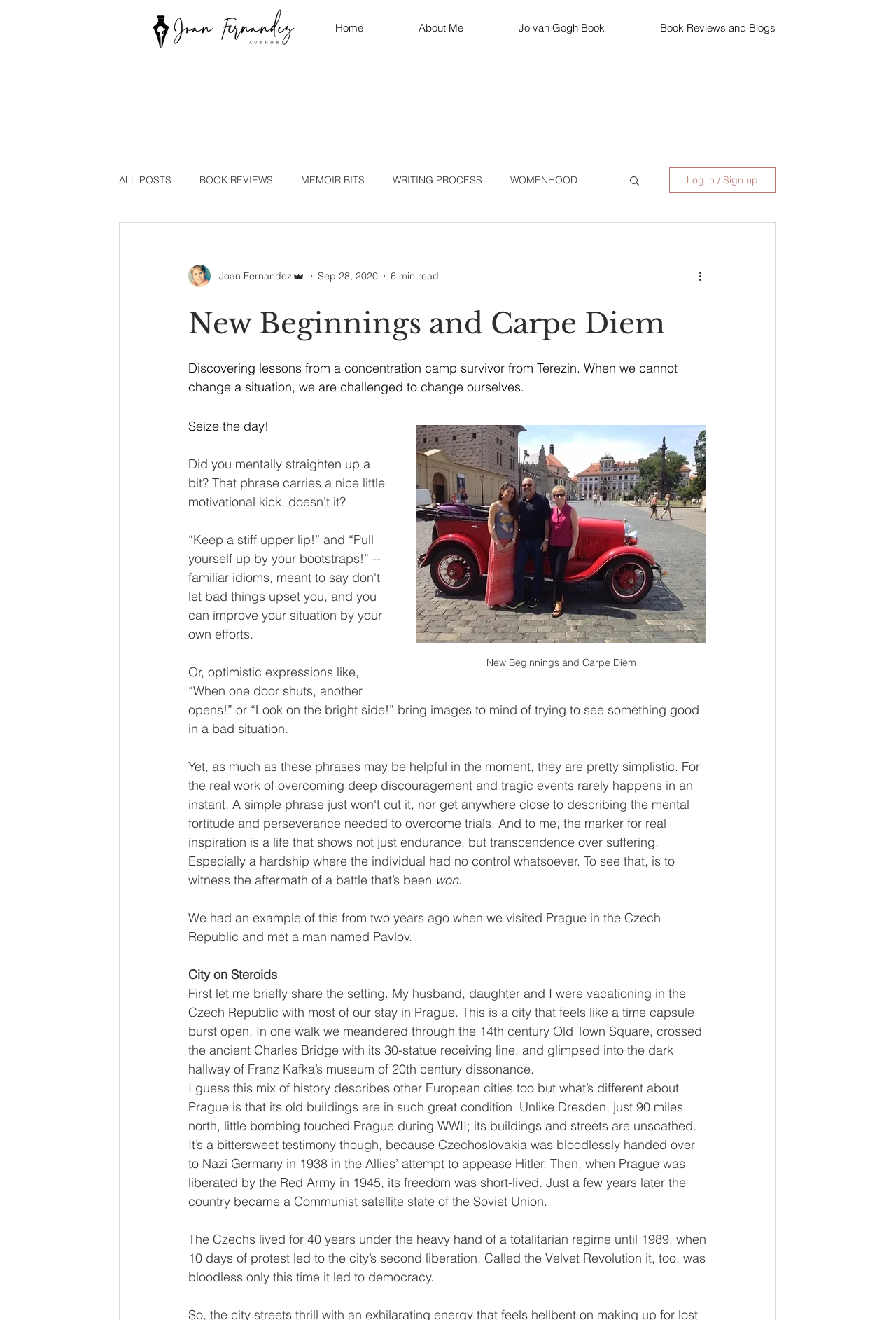Give a concise answer using one word or a phrase to the following question:
What is the name of the book reviewed?

Jo van Gogh Book